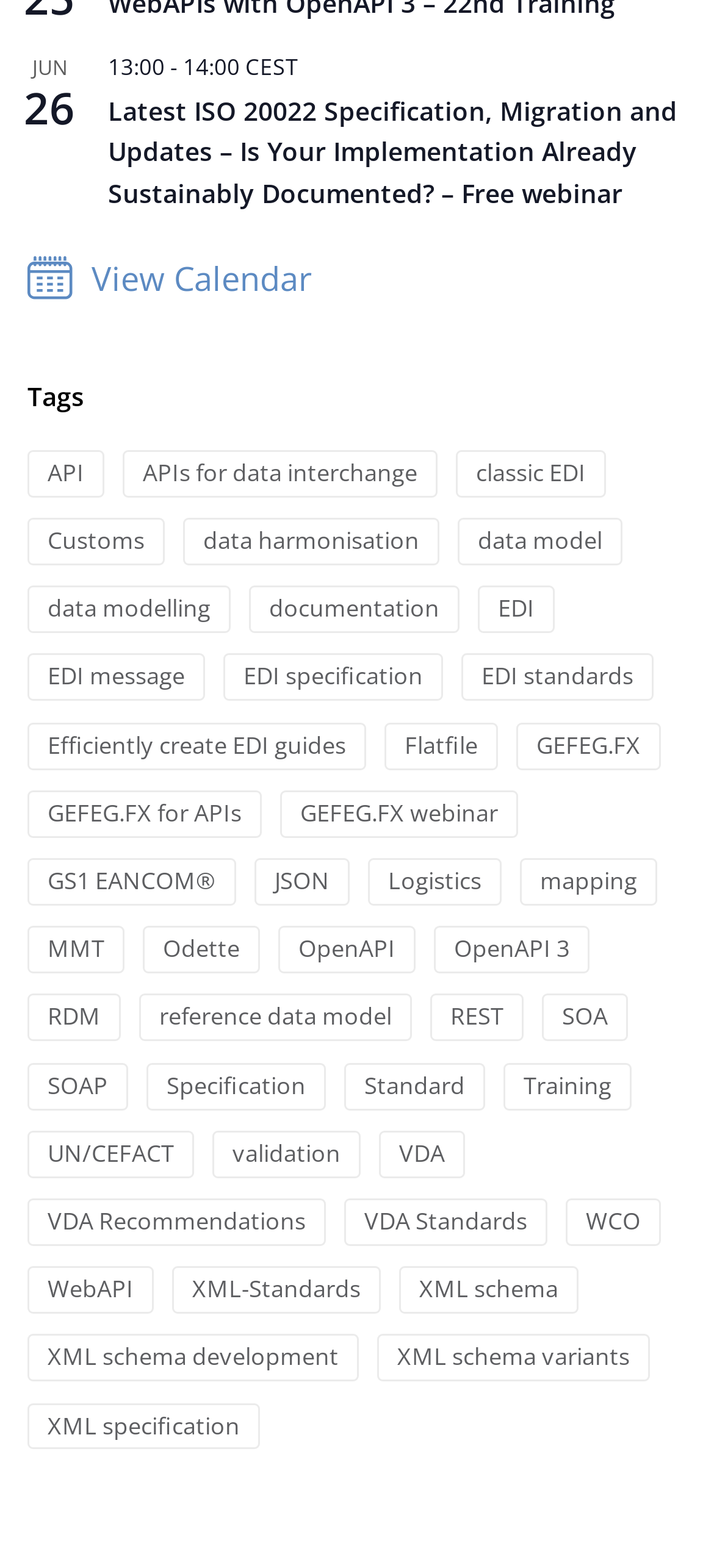Highlight the bounding box coordinates of the element that should be clicked to carry out the following instruction: "View Calendar". The coordinates must be given as four float numbers ranging from 0 to 1, i.e., [left, top, right, bottom].

[0.038, 0.163, 0.436, 0.191]